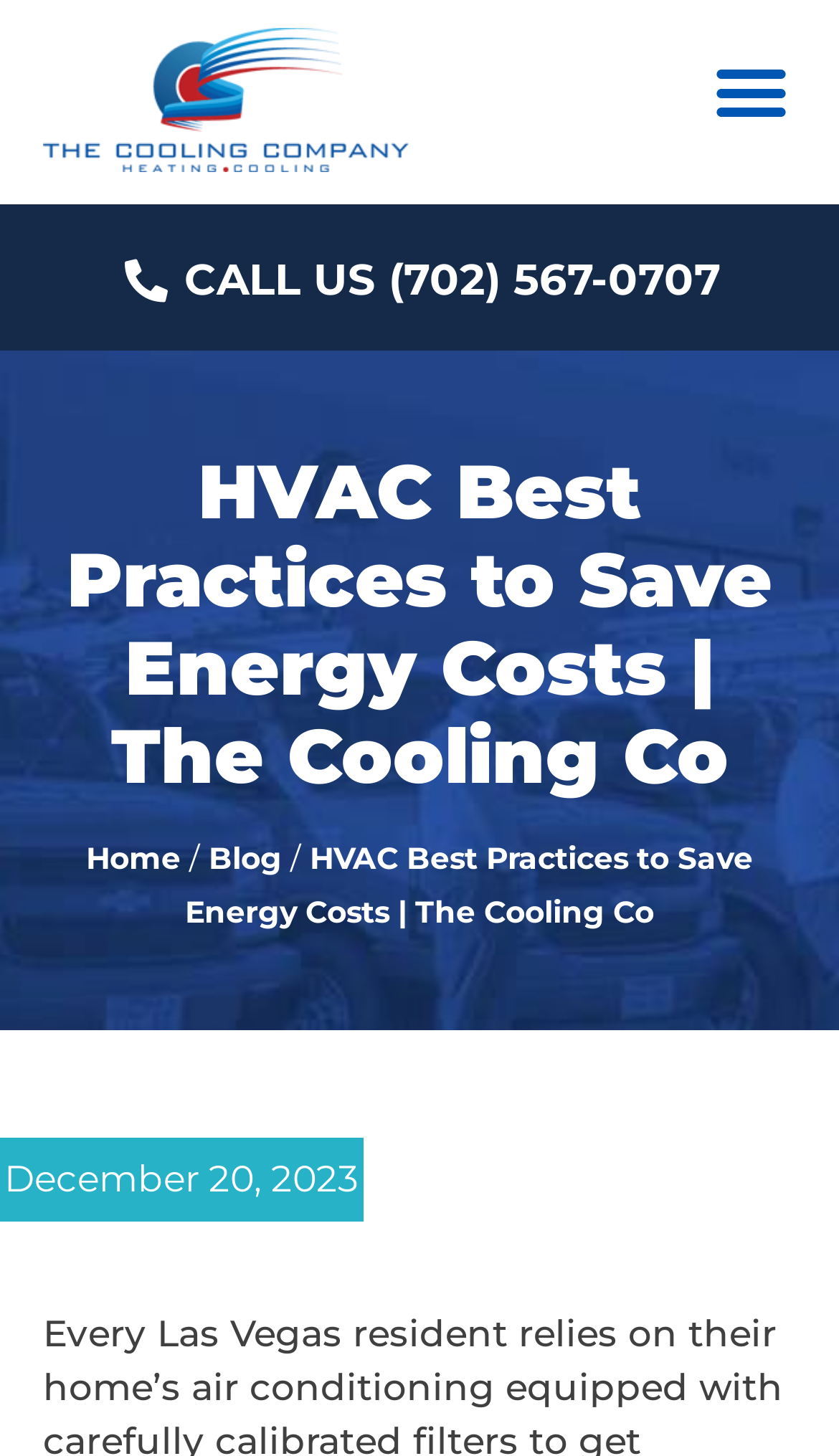Use a single word or phrase to answer this question: 
What is the company name?

The Cooling Company